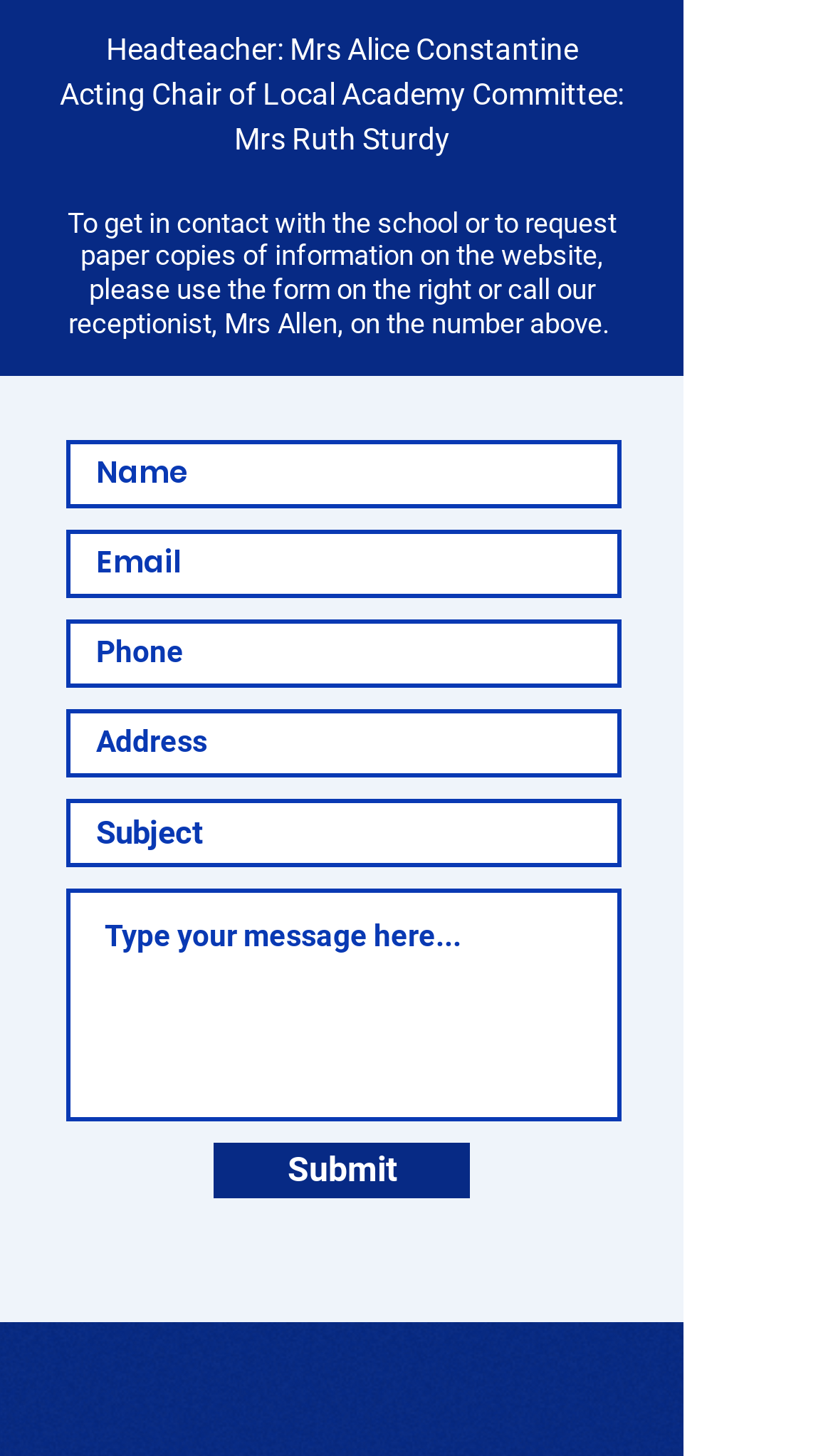What is the label of the last textbox in the form?
Look at the screenshot and provide an in-depth answer.

The answer can be found by looking at the textbox element with the highest y-coordinate, which is the 'Subject' textbox.